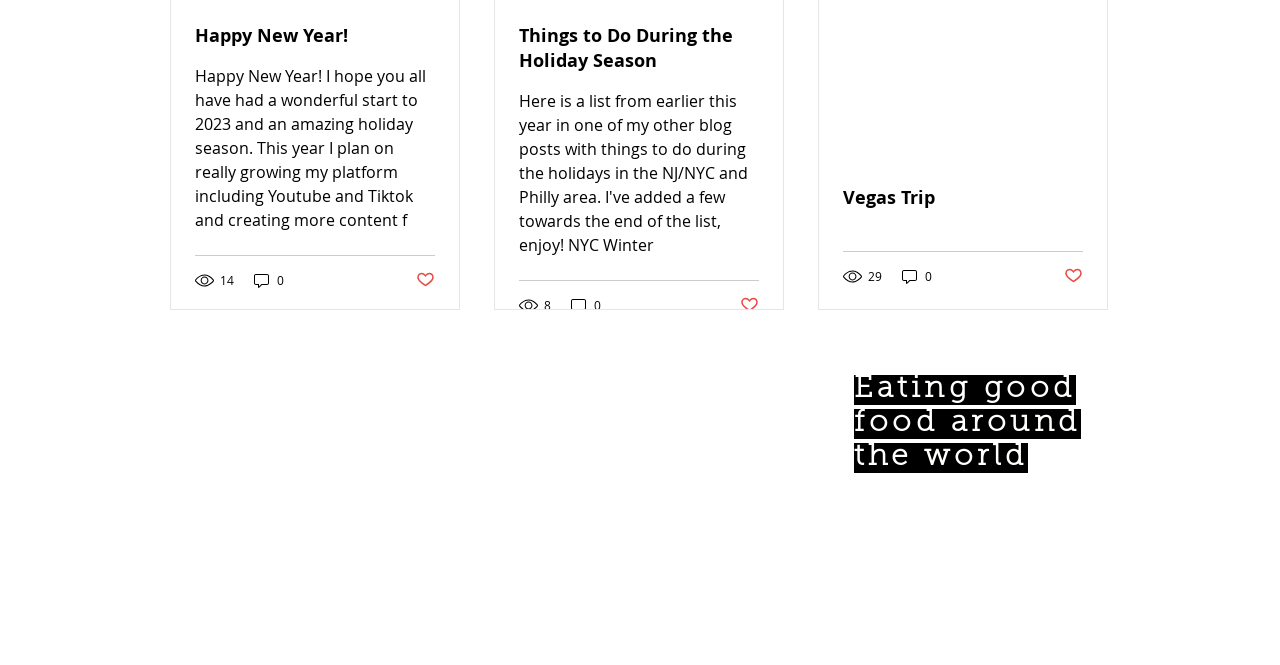Find the bounding box coordinates of the element you need to click on to perform this action: 'Check the comments on the 'Eating good food around the world' post'. The coordinates should be represented by four float values between 0 and 1, in the format [left, top, right, bottom].

[0.703, 0.401, 0.73, 0.429]